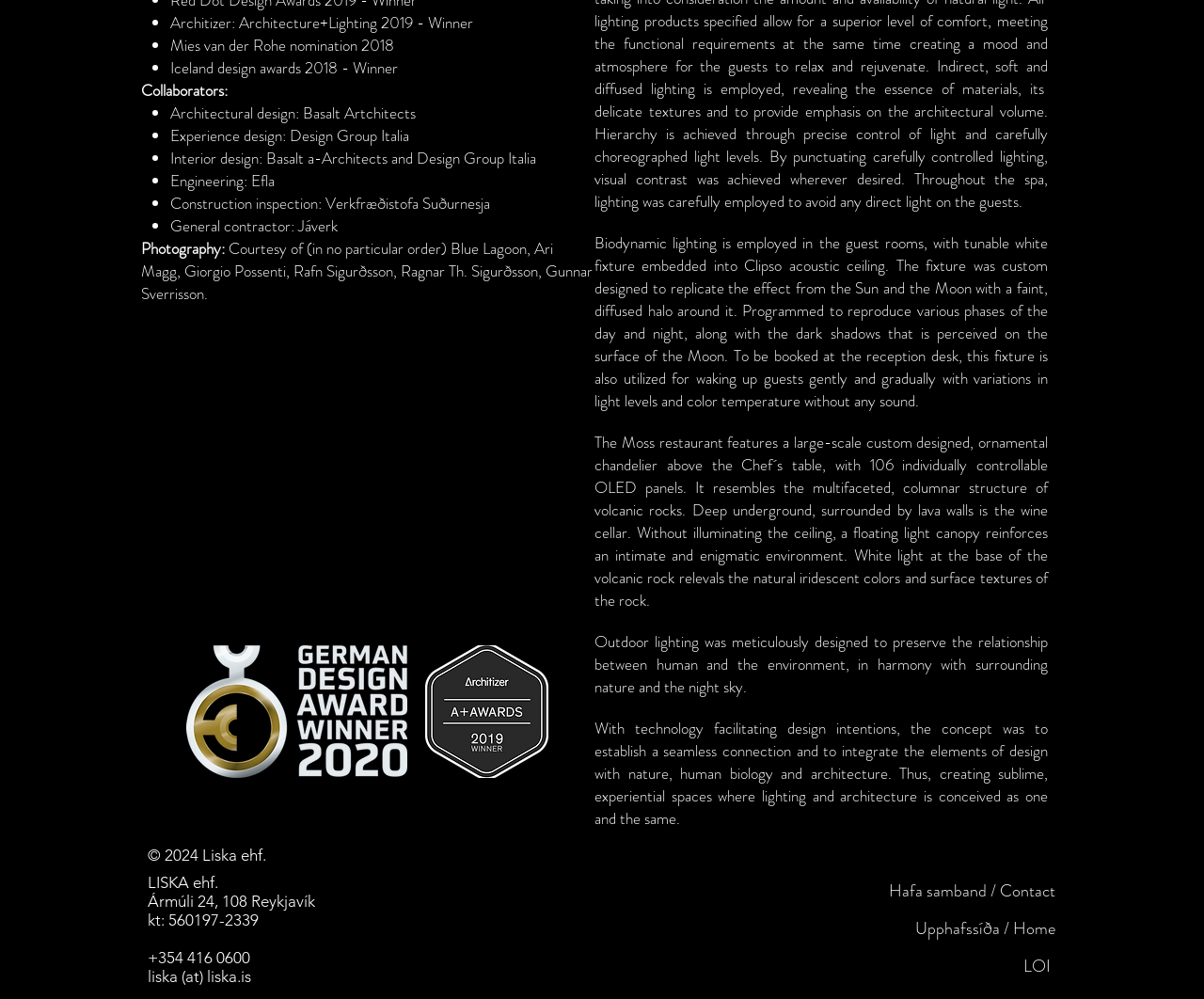Use a single word or phrase to answer the following:
What is the purpose of the custom-designed fixture in the guest rooms?

To wake up guests gently